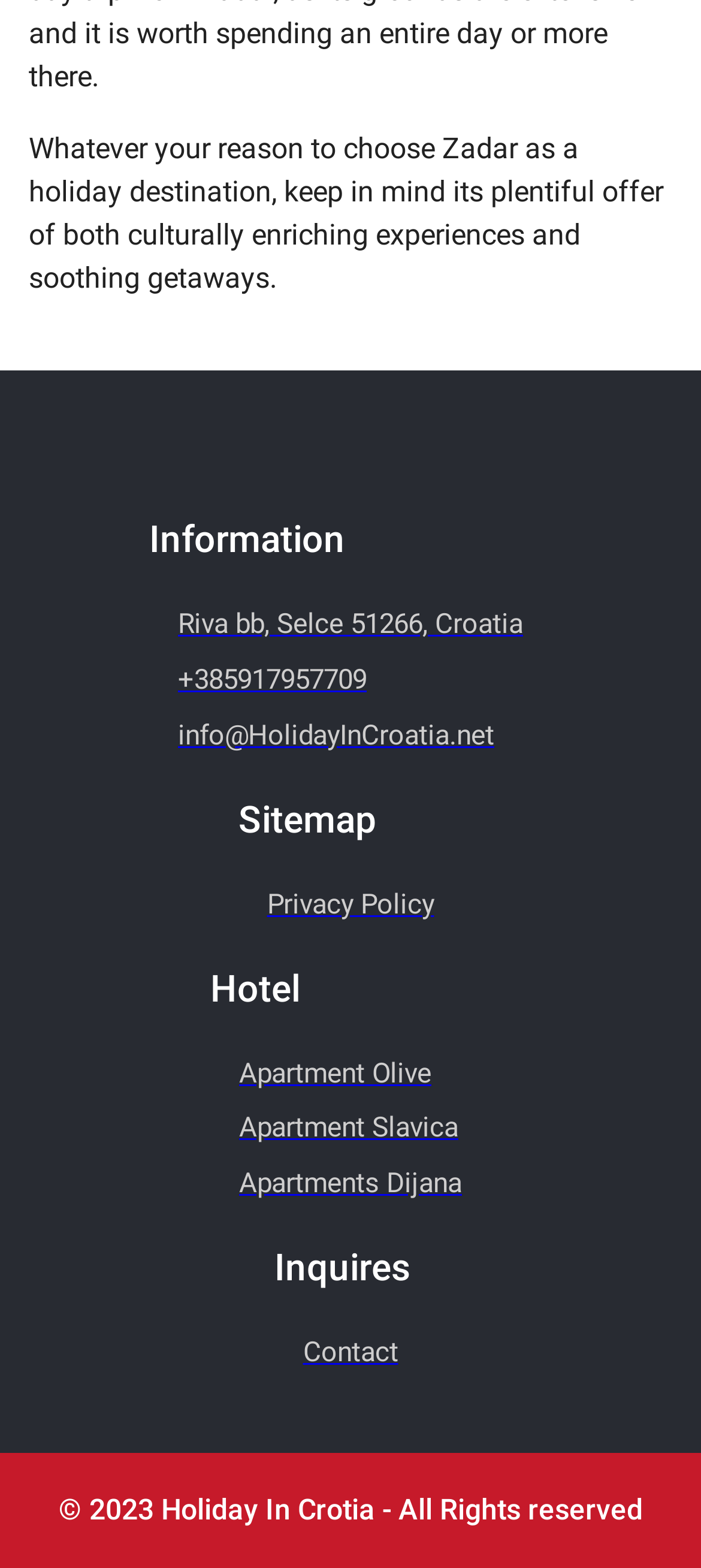Highlight the bounding box coordinates of the region I should click on to meet the following instruction: "Check the sitemap".

[0.34, 0.509, 0.537, 0.536]